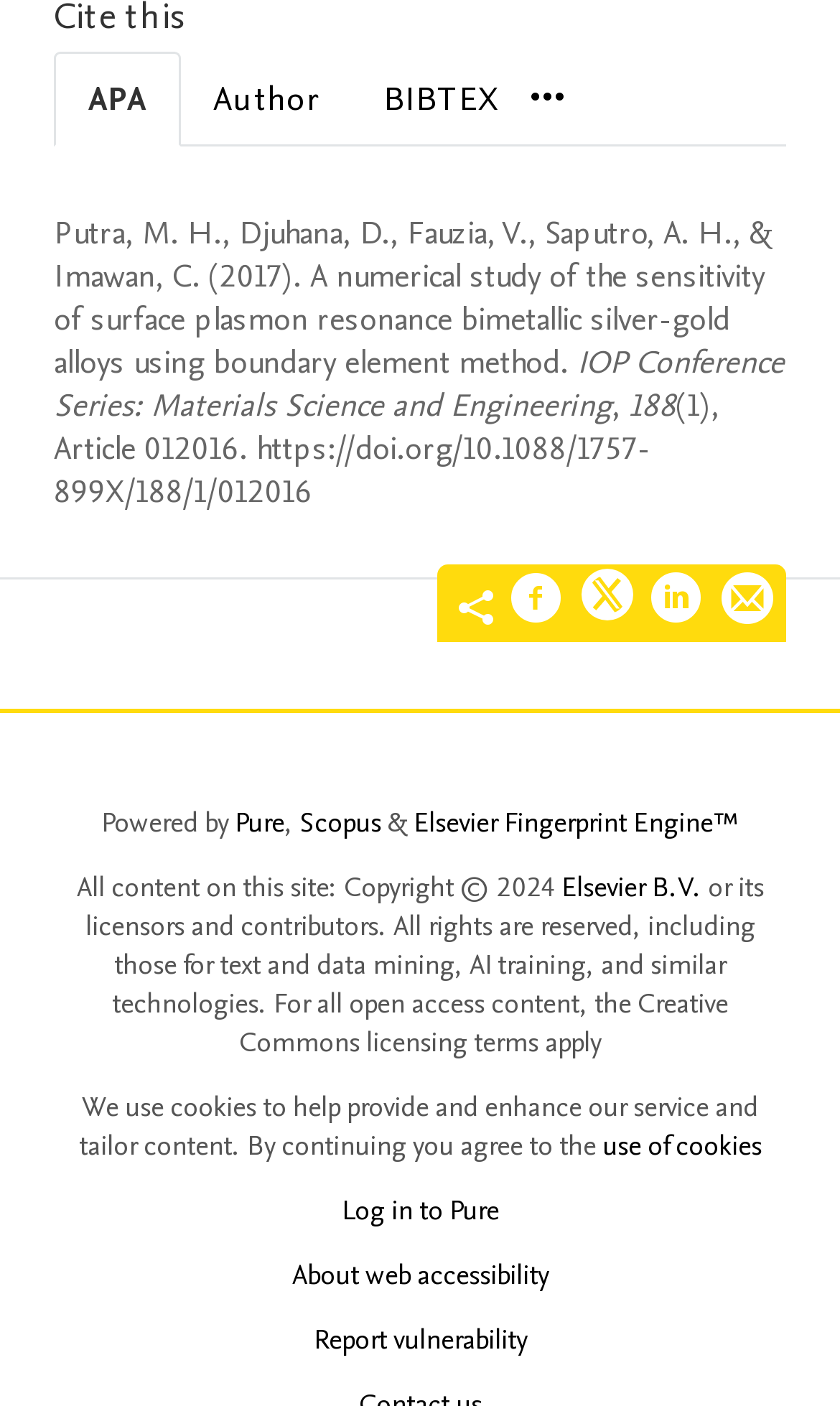Answer the question with a brief word or phrase:
What is the citation style of the selected tab?

APA